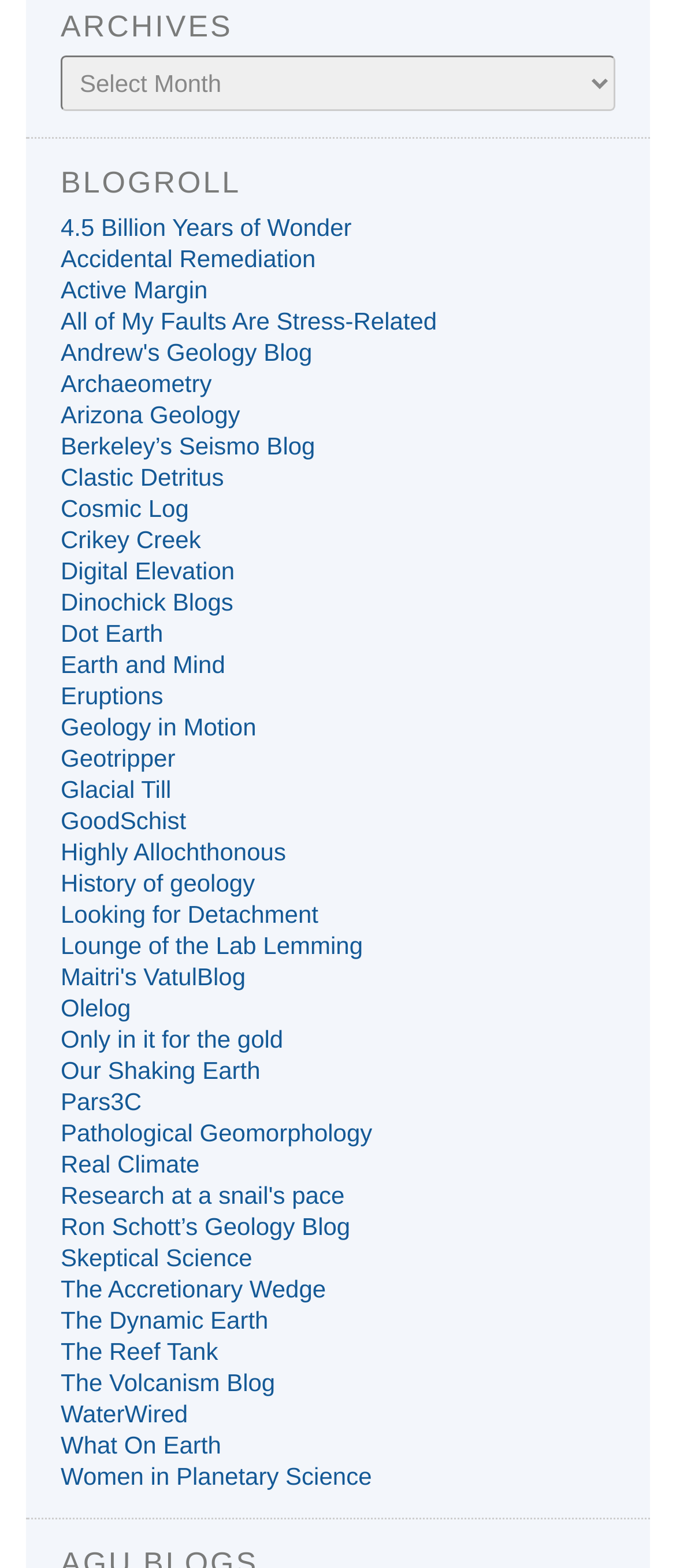Identify the bounding box coordinates of the region that needs to be clicked to carry out this instruction: "Explore All of My Faults Are Stress-Related". Provide these coordinates as four float numbers ranging from 0 to 1, i.e., [left, top, right, bottom].

[0.09, 0.196, 0.646, 0.214]